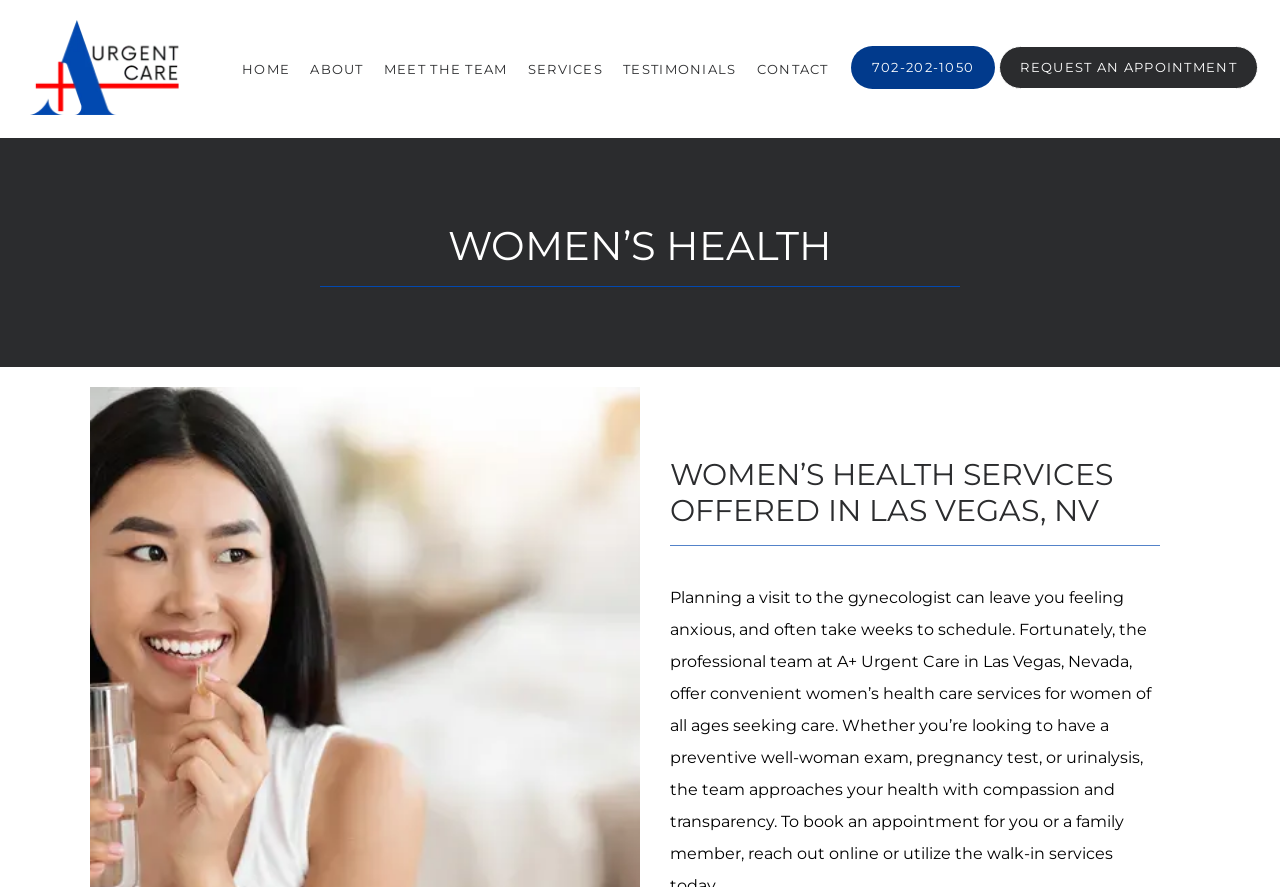Identify the bounding box coordinates for the region of the element that should be clicked to carry out the instruction: "Go to the HOME page". The bounding box coordinates should be four float numbers between 0 and 1, i.e., [left, top, right, bottom].

[0.189, 0.068, 0.227, 0.086]